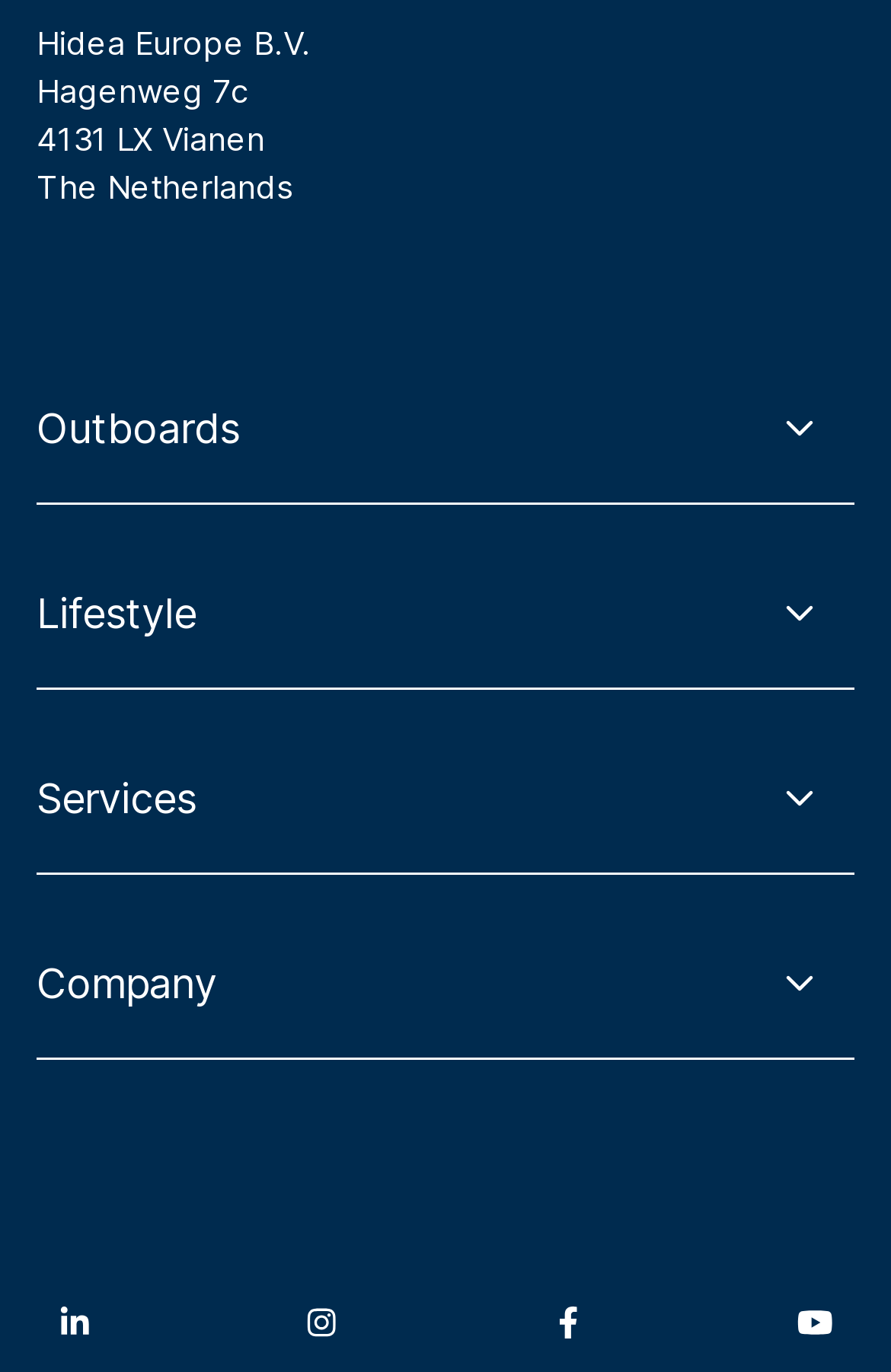Given the element description Lifestyle, predict the bounding box coordinates for the UI element in the webpage screenshot. The format should be (top-left x, top-left y, bottom-right x, bottom-right y), and the values should be between 0 and 1.

[0.041, 0.395, 0.959, 0.501]